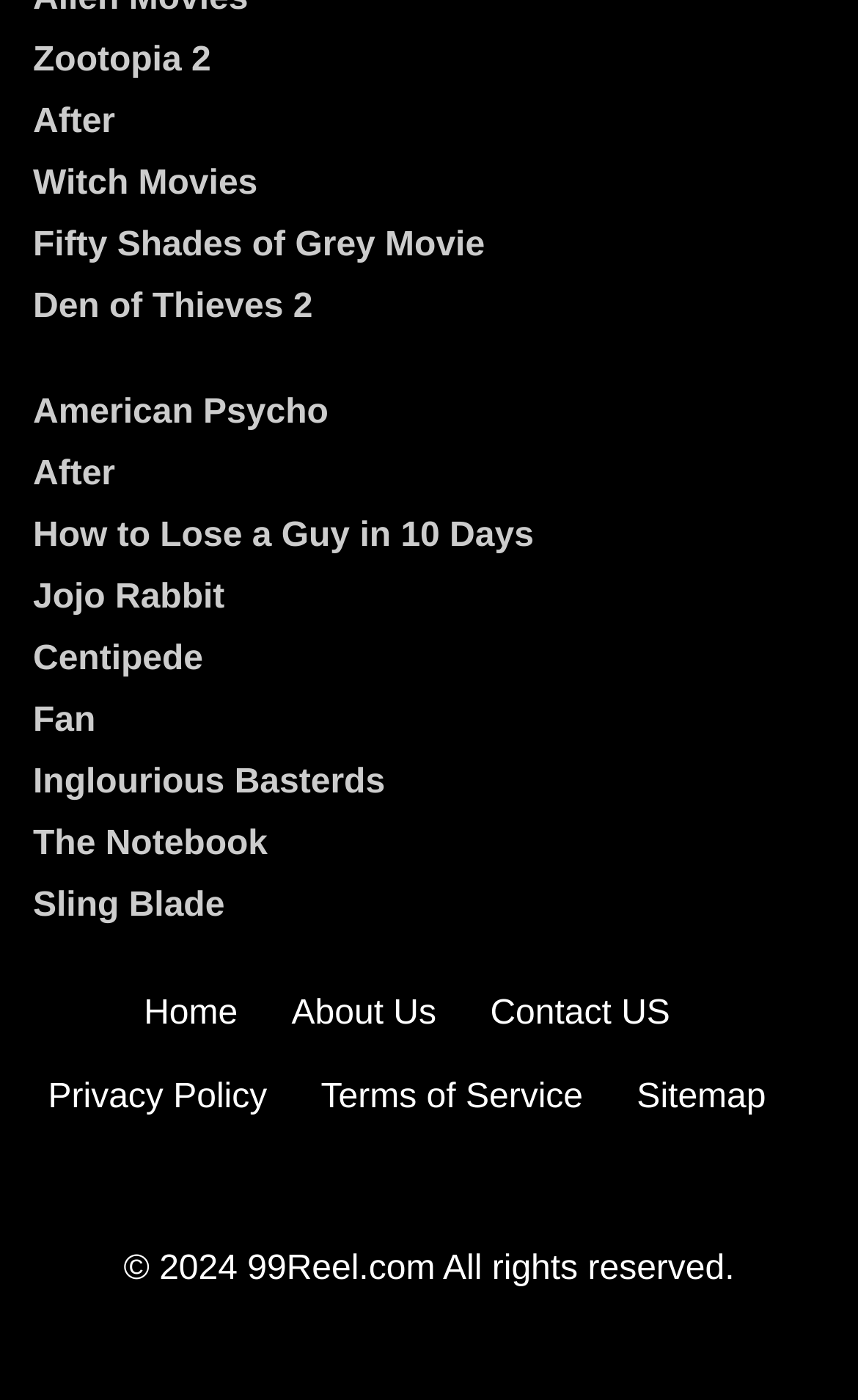Locate the bounding box coordinates of the region to be clicked to comply with the following instruction: "Go to SCHOOL OF MUSIC". The coordinates must be four float numbers between 0 and 1, in the form [left, top, right, bottom].

None